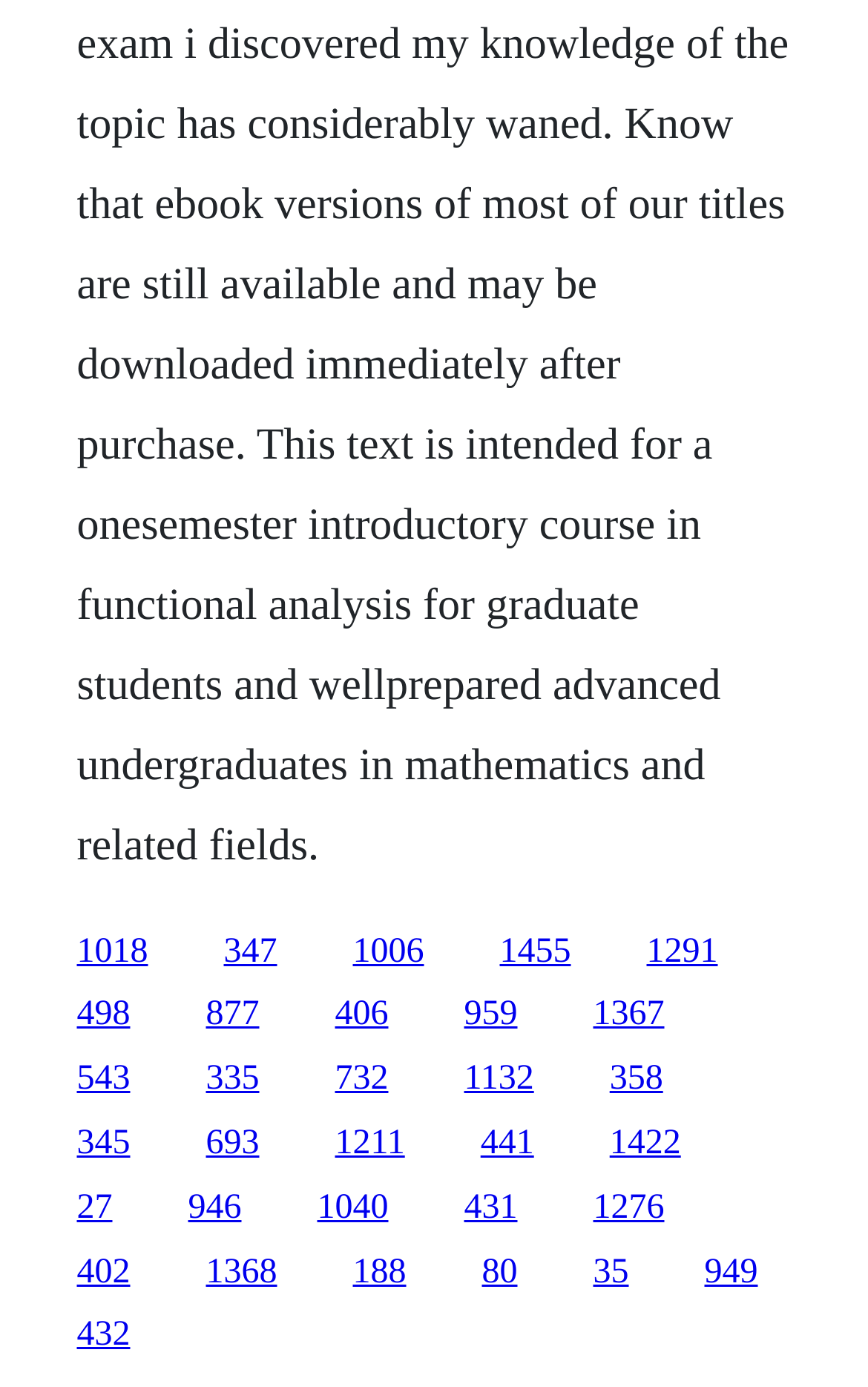Find the bounding box coordinates of the clickable element required to execute the following instruction: "visit the third link". Provide the coordinates as four float numbers between 0 and 1, i.e., [left, top, right, bottom].

[0.406, 0.672, 0.488, 0.699]